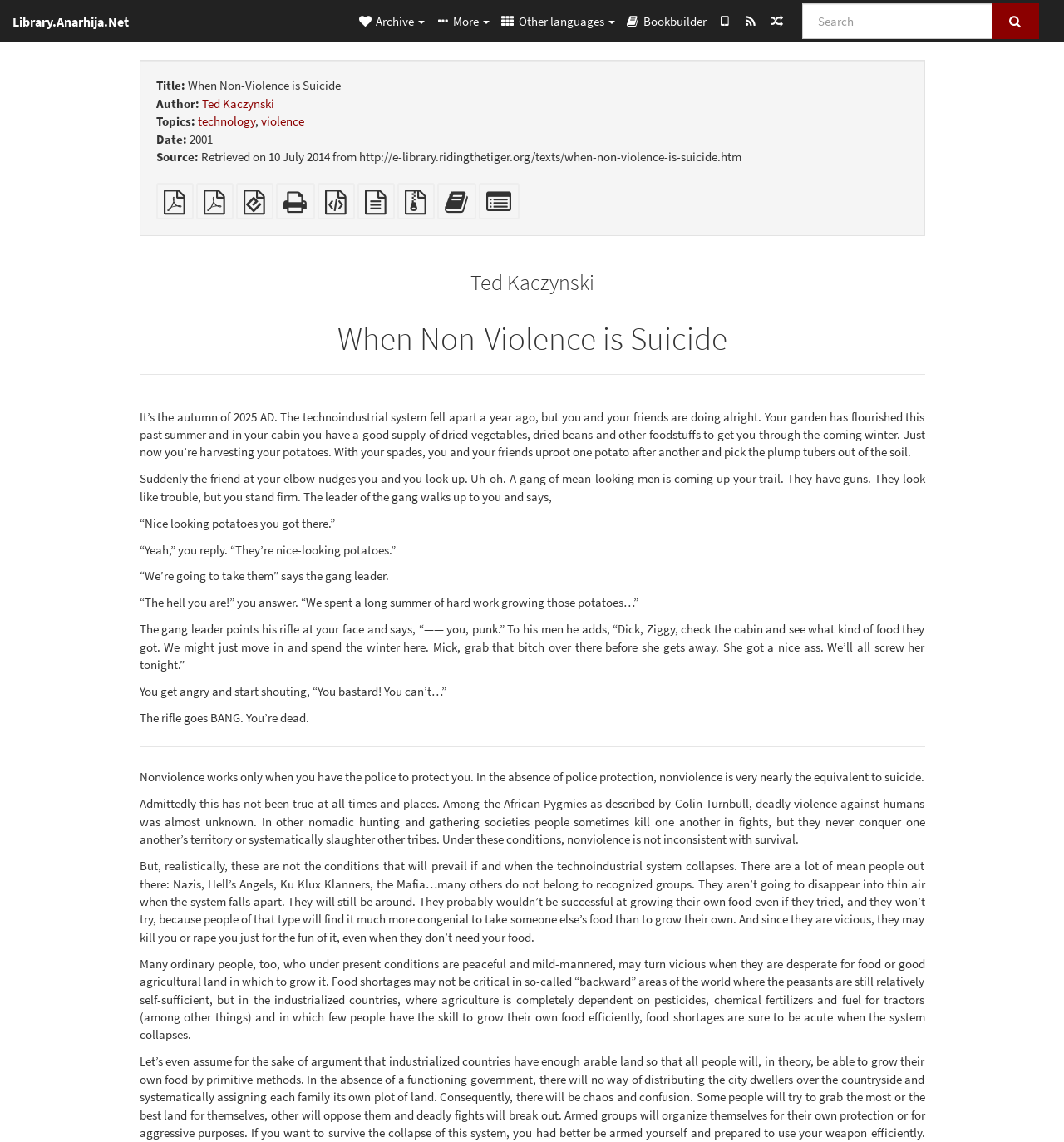Provide the bounding box coordinates for the area that should be clicked to complete the instruction: "Add this text to the bookbuilder".

[0.411, 0.174, 0.447, 0.187]